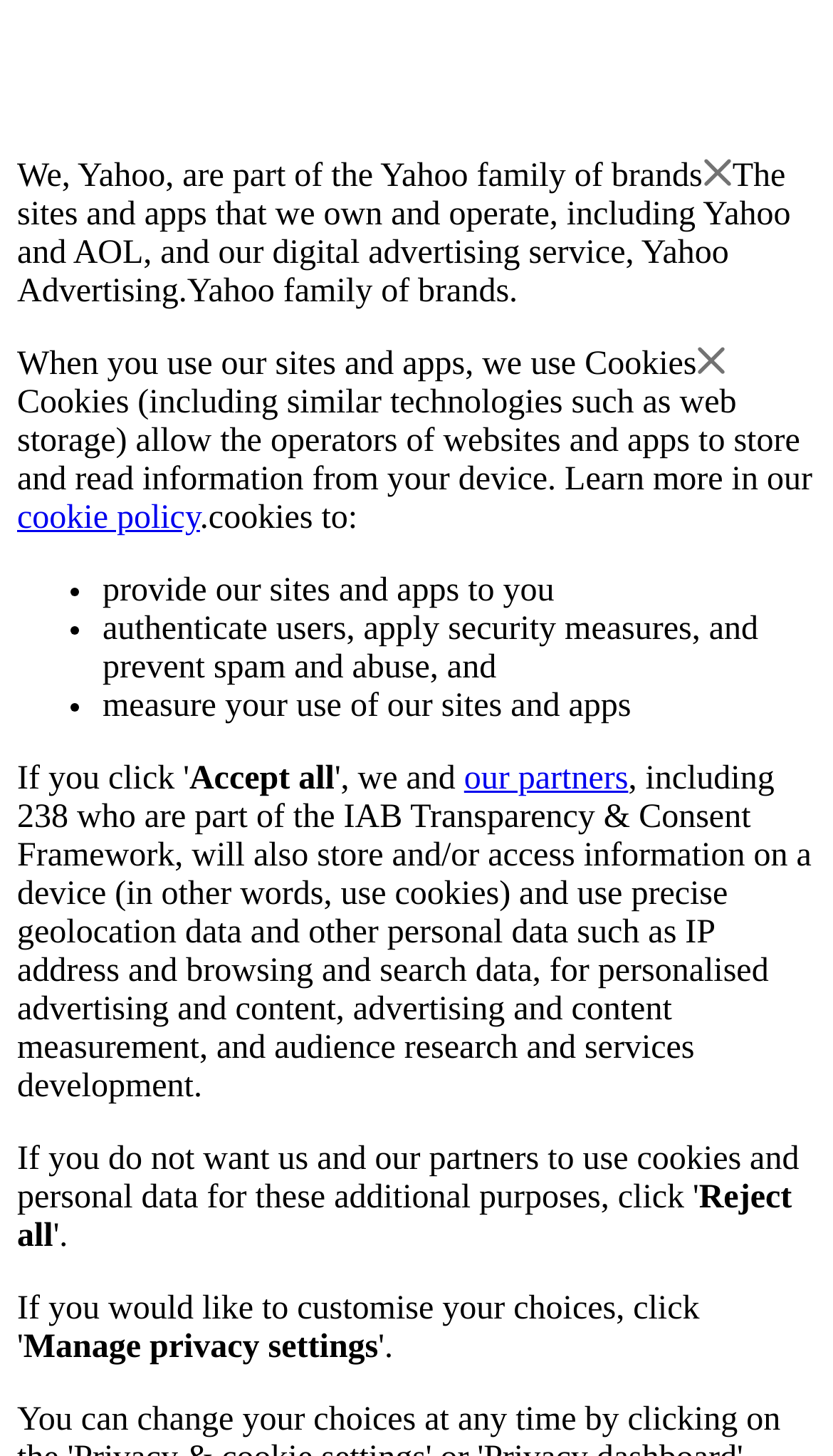What can be managed on this webpage?
Utilize the information in the image to give a detailed answer to the question.

The webpage has a button labeled 'Manage privacy settings', indicating that users can manage their privacy settings on this webpage.